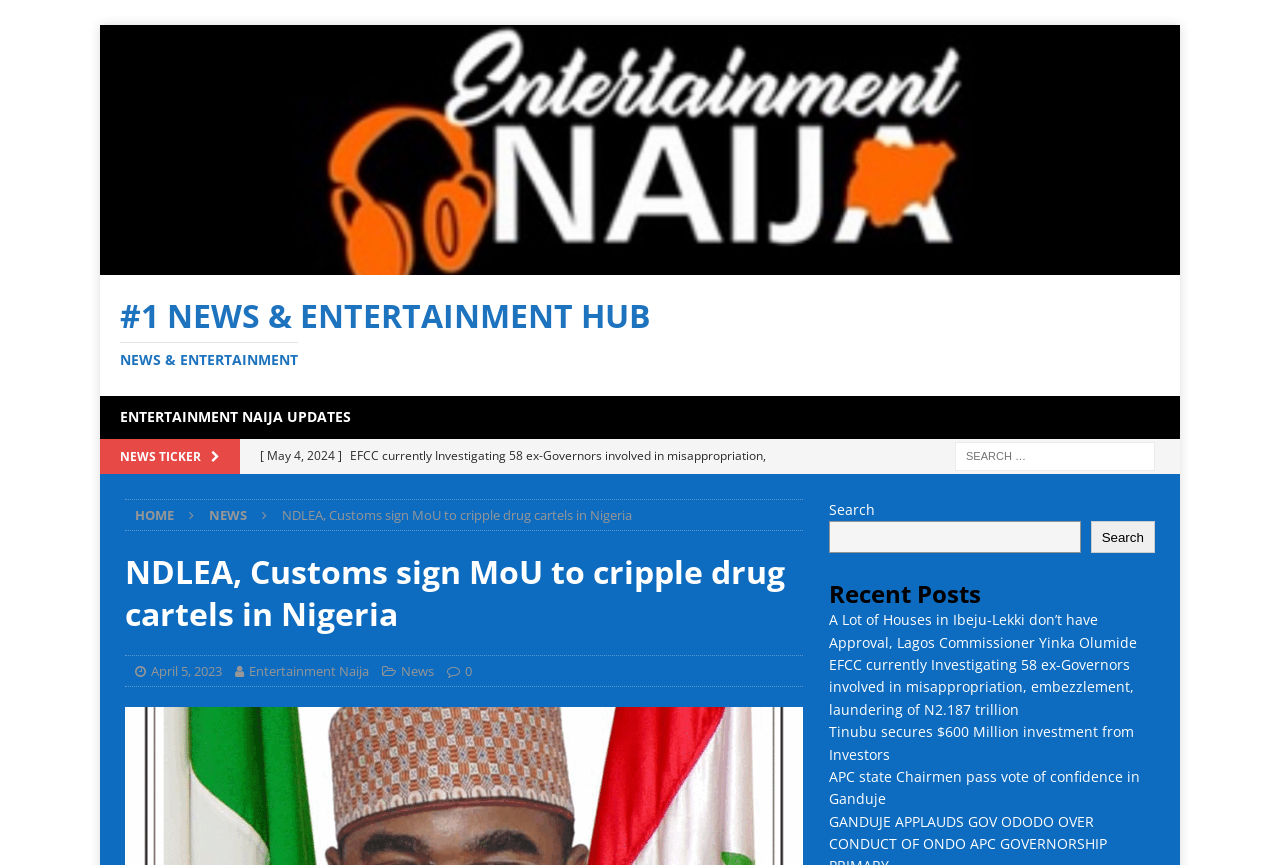What is the topic of the first news article?
Carefully analyze the image and provide a thorough answer to the question.

The first news article is located at the top of the webpage, and its title is 'NDLEA, Customs sign MoU to cripple drug cartels in Nigeria', which indicates that the topic is about the NDLEA and Customs signing a Memorandum of Understanding.